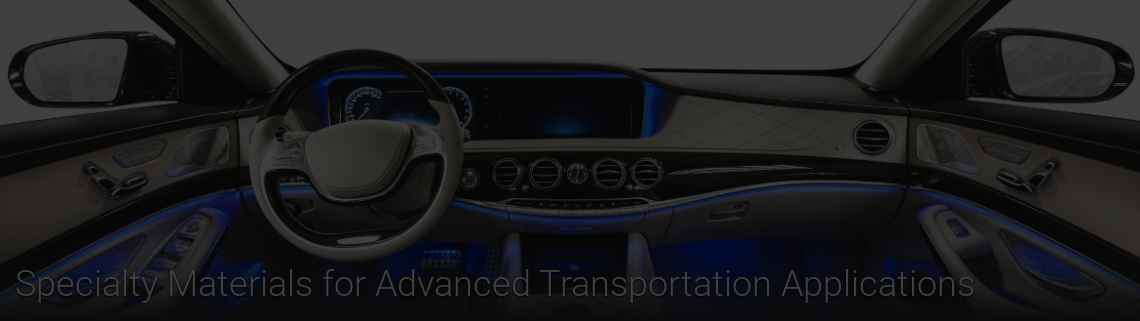Offer a detailed narrative of what is shown in the image.

This image showcases the luxurious interior of an advanced transportation vehicle, highlighting the theme of "Specialty Materials for Advanced Transportation Applications." The dashboard features a modern design with sophisticated materials and technology, including ambient lighting that enhances the aesthetic experience. The steering wheel and controls are elegantly crafted, reflecting a focus on both functionality and comfort. This visual representation emphasizes Lubrizol's commitment to creating innovative, high-performance thermoplastic polyurethanes (TPUs) that contribute to safety, comfort, and environmental benefits in automotive design.